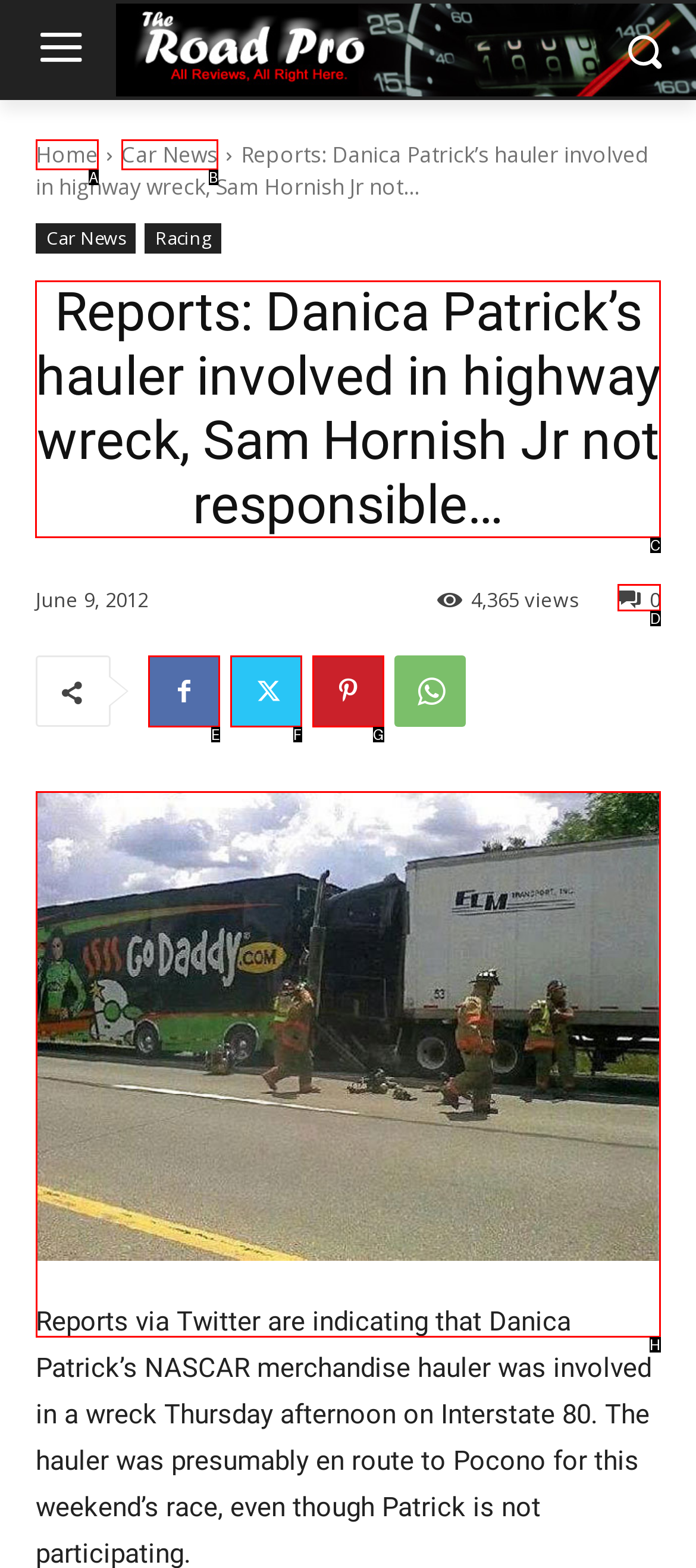Select the correct option from the given choices to perform this task: Read the article. Provide the letter of that option.

C